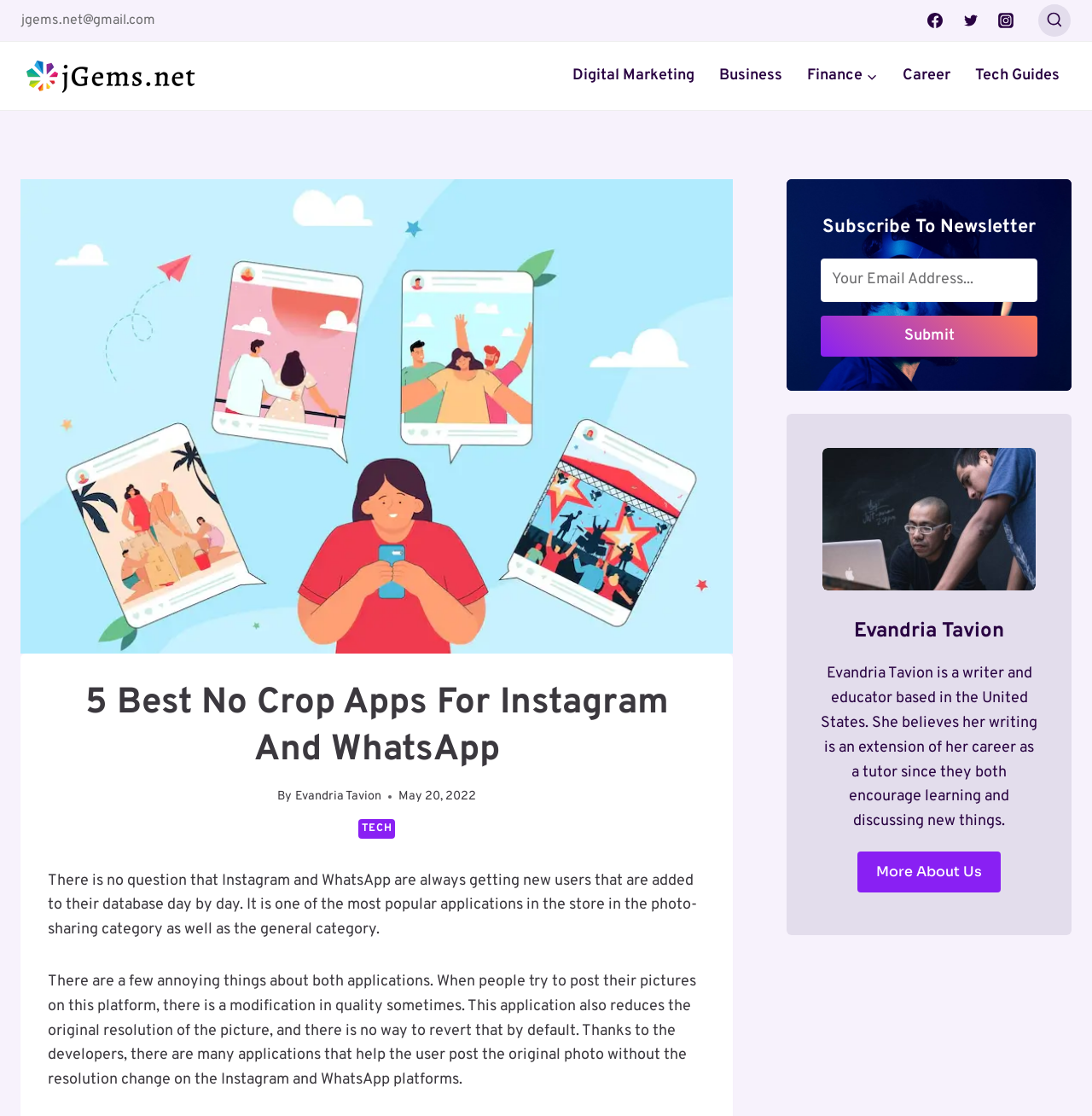Please specify the bounding box coordinates for the clickable region that will help you carry out the instruction: "Scroll to the top".

[0.96, 0.939, 0.977, 0.956]